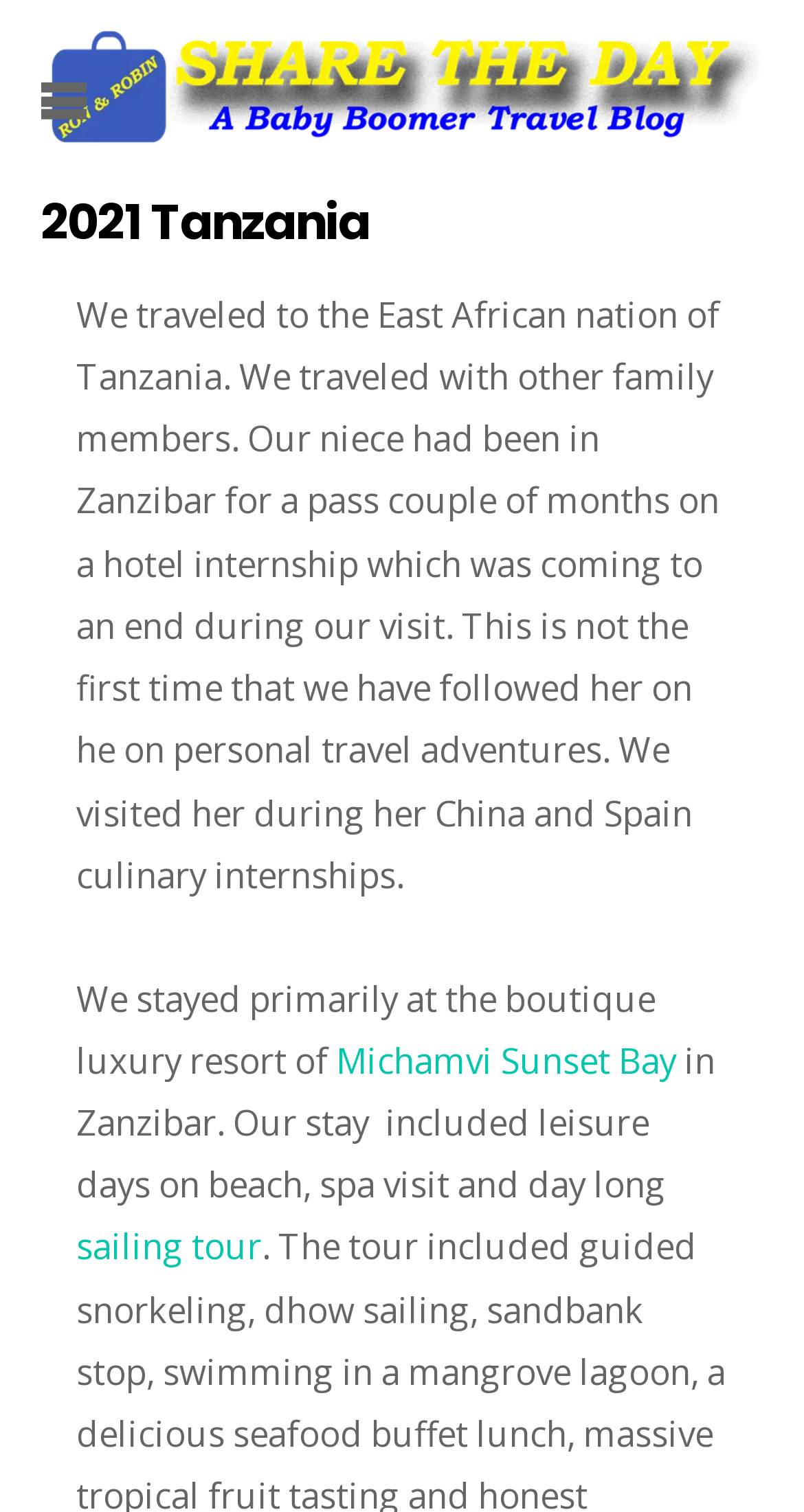How many family members were involved in the trip?
Using the visual information from the image, give a one-word or short-phrase answer.

At least 3